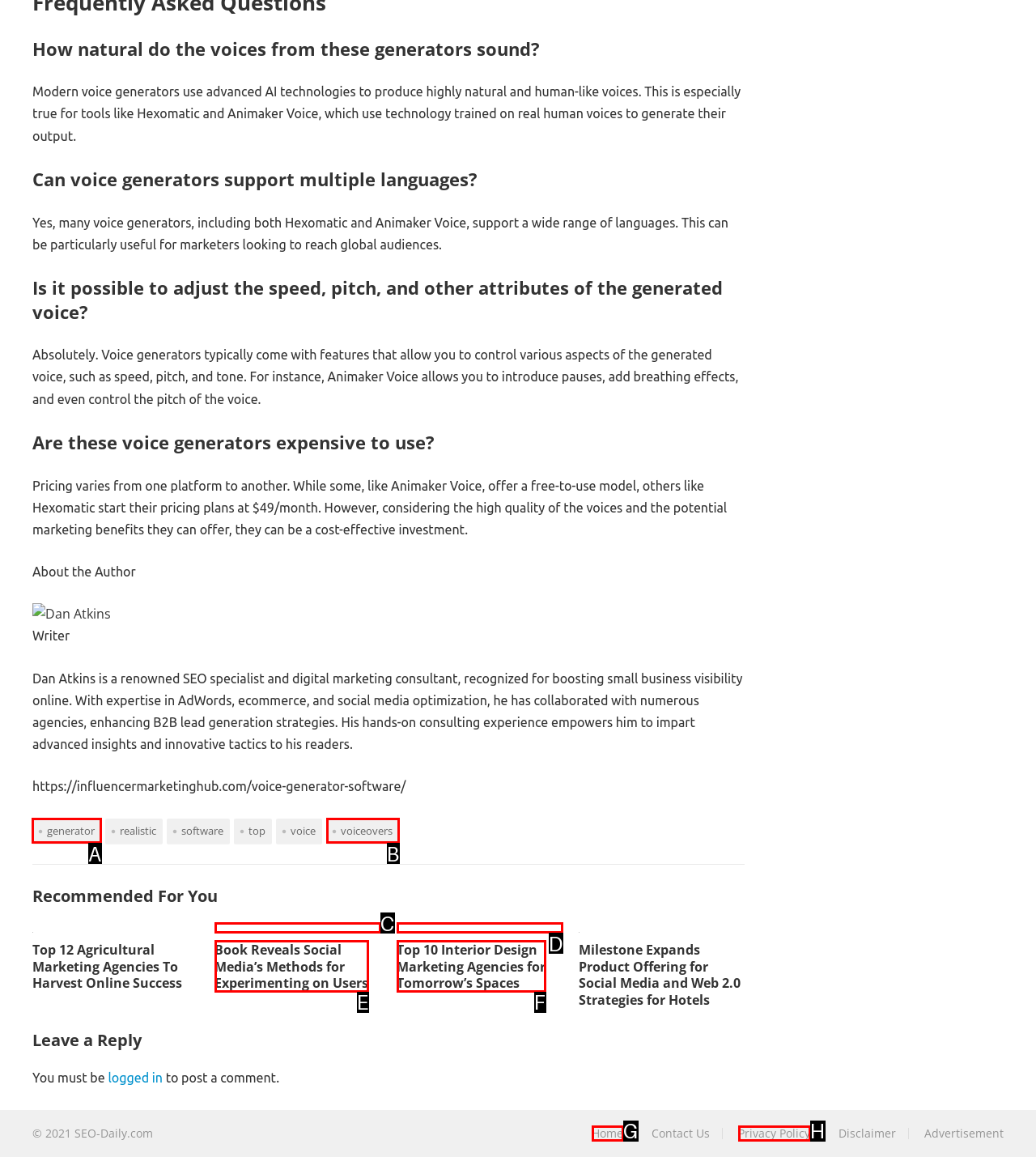Identify the correct UI element to click on to achieve the task: Click on the 'generator' link. Provide the letter of the appropriate element directly from the available choices.

A